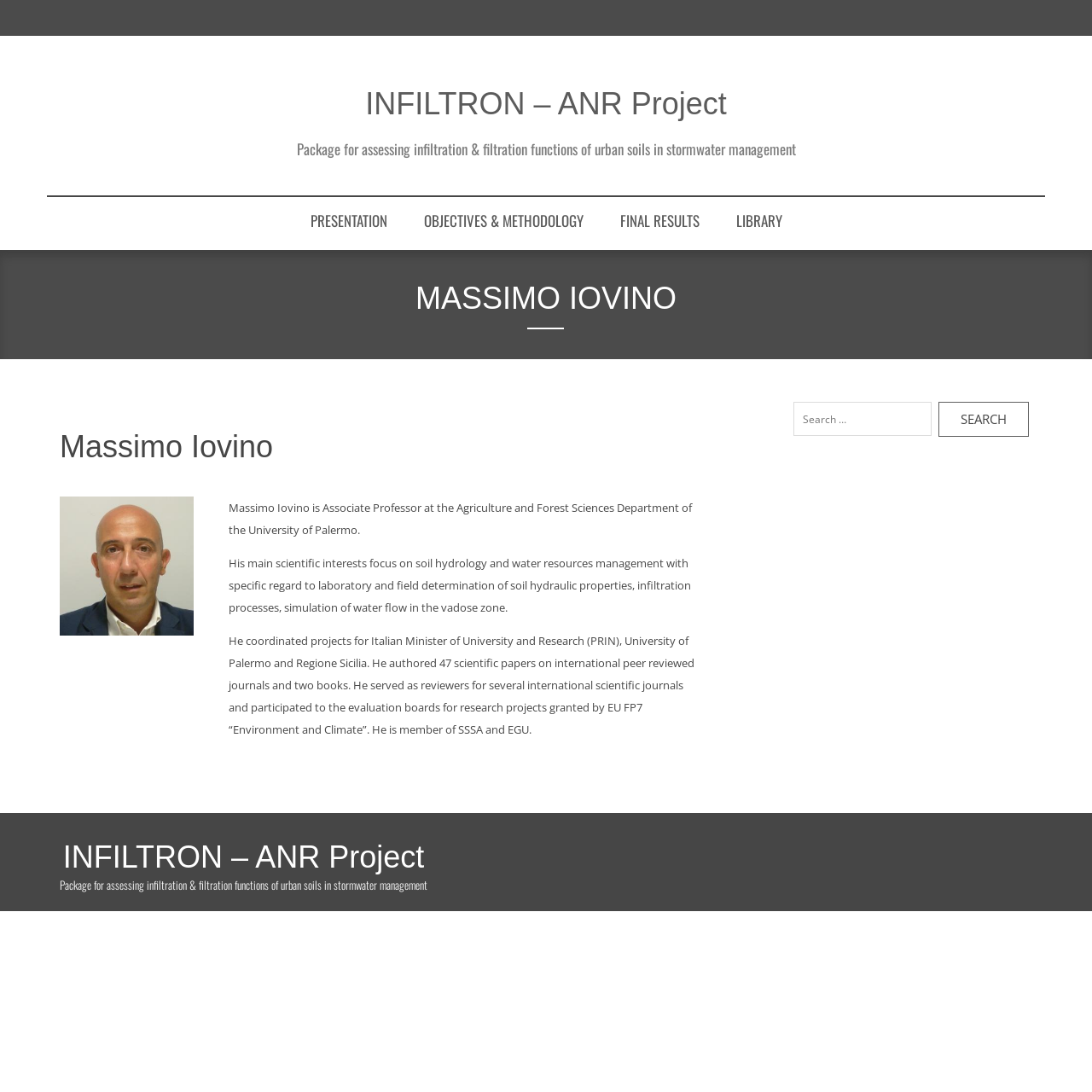Please answer the following query using a single word or phrase: 
What is the purpose of the search box?

To search the website